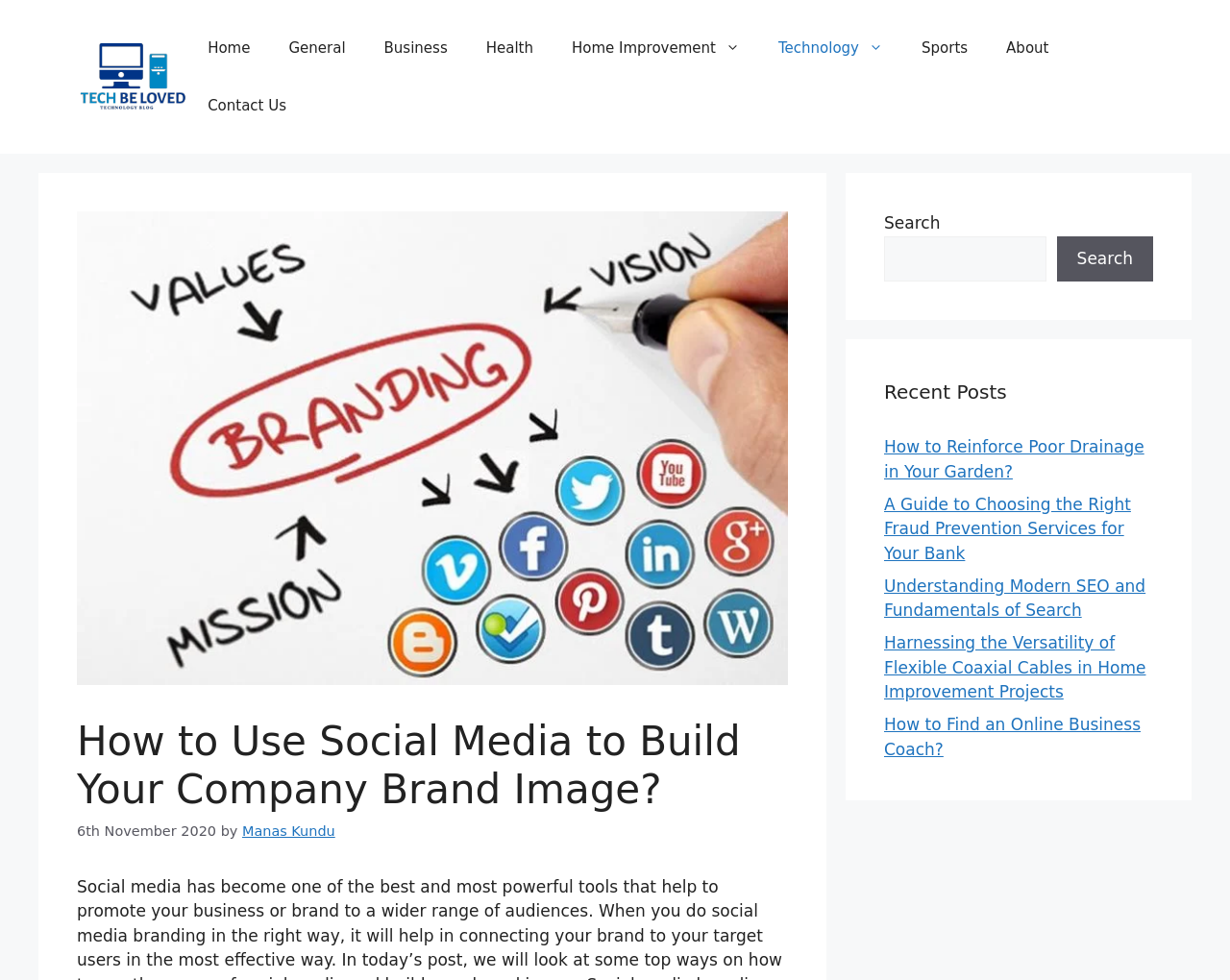Please identify the bounding box coordinates of the clickable element to fulfill the following instruction: "Request an appointment". The coordinates should be four float numbers between 0 and 1, i.e., [left, top, right, bottom].

None